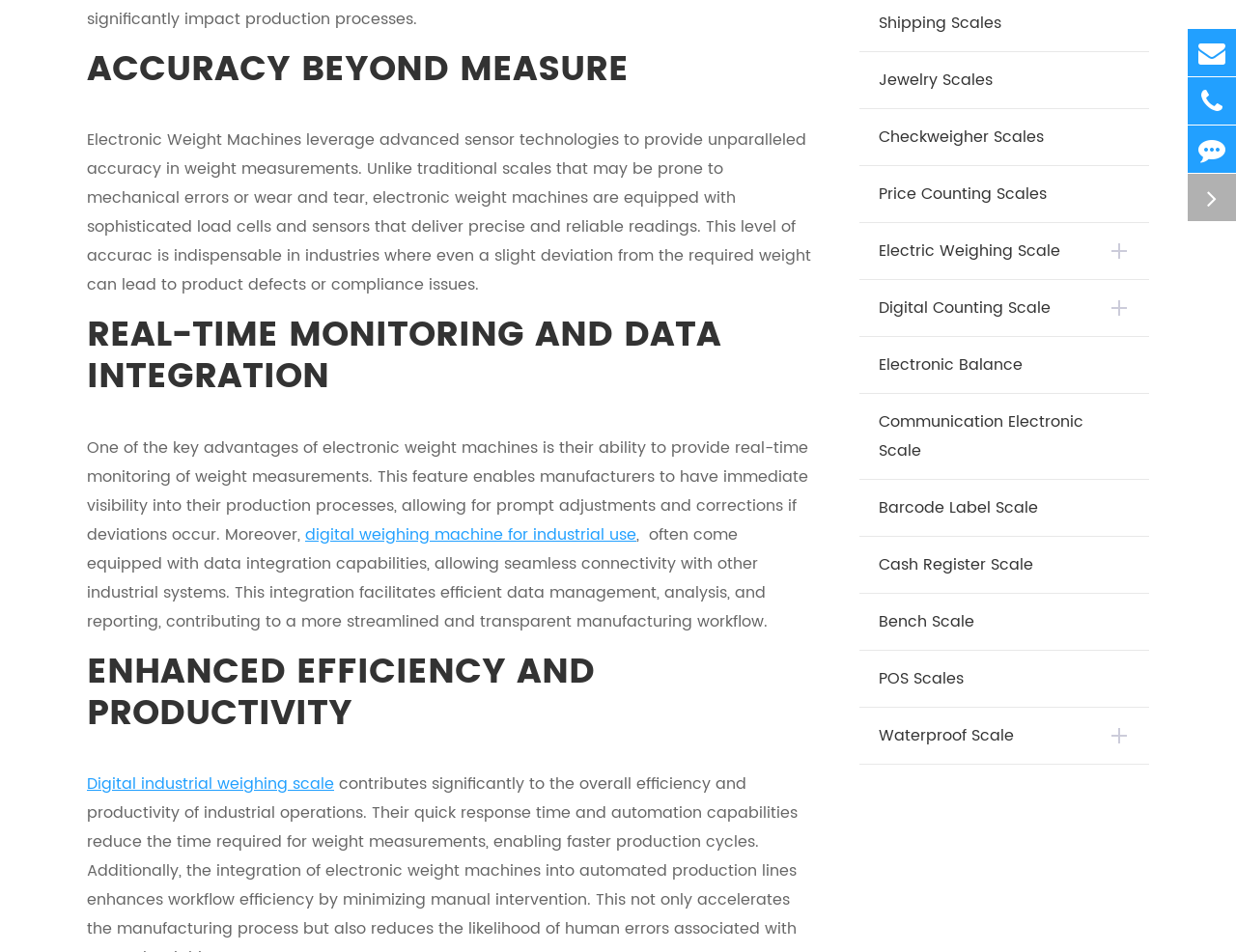Provide the bounding box coordinates of the UI element this sentence describes: "Digital industrial weighing scale".

[0.07, 0.81, 0.27, 0.837]